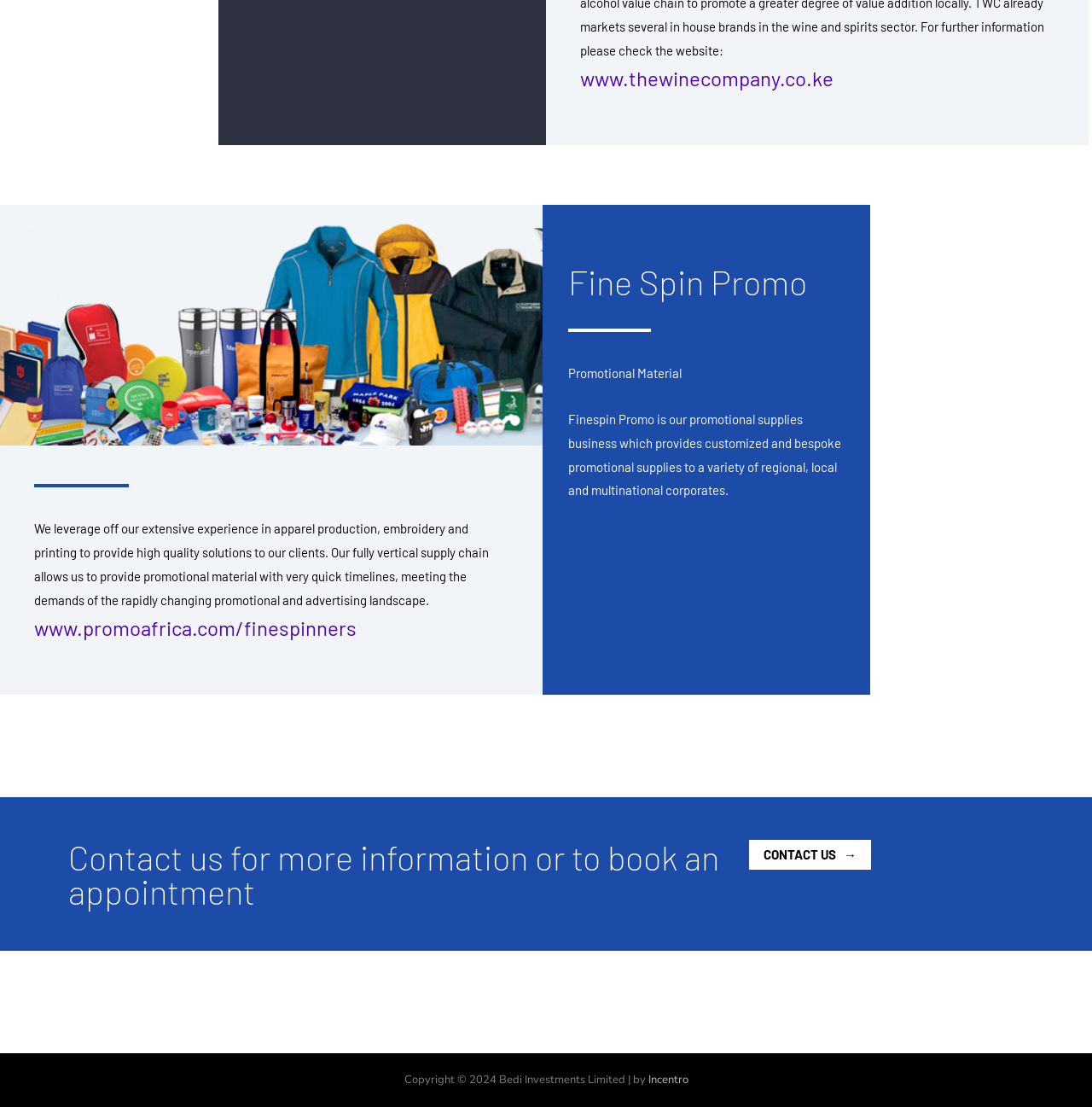Please look at the image and answer the question with a detailed explanation: Who developed the website?

The developer of the website can be found in the static text element with the text 'Copyright © 2024 Bedi Investments Limited | by' located at [0.37, 0.968, 0.593, 0.982] and the link element with the text 'Incentro' located at [0.593, 0.968, 0.63, 0.982]. These elements are children of the contentinfo element and are positioned at the bottom of the page.